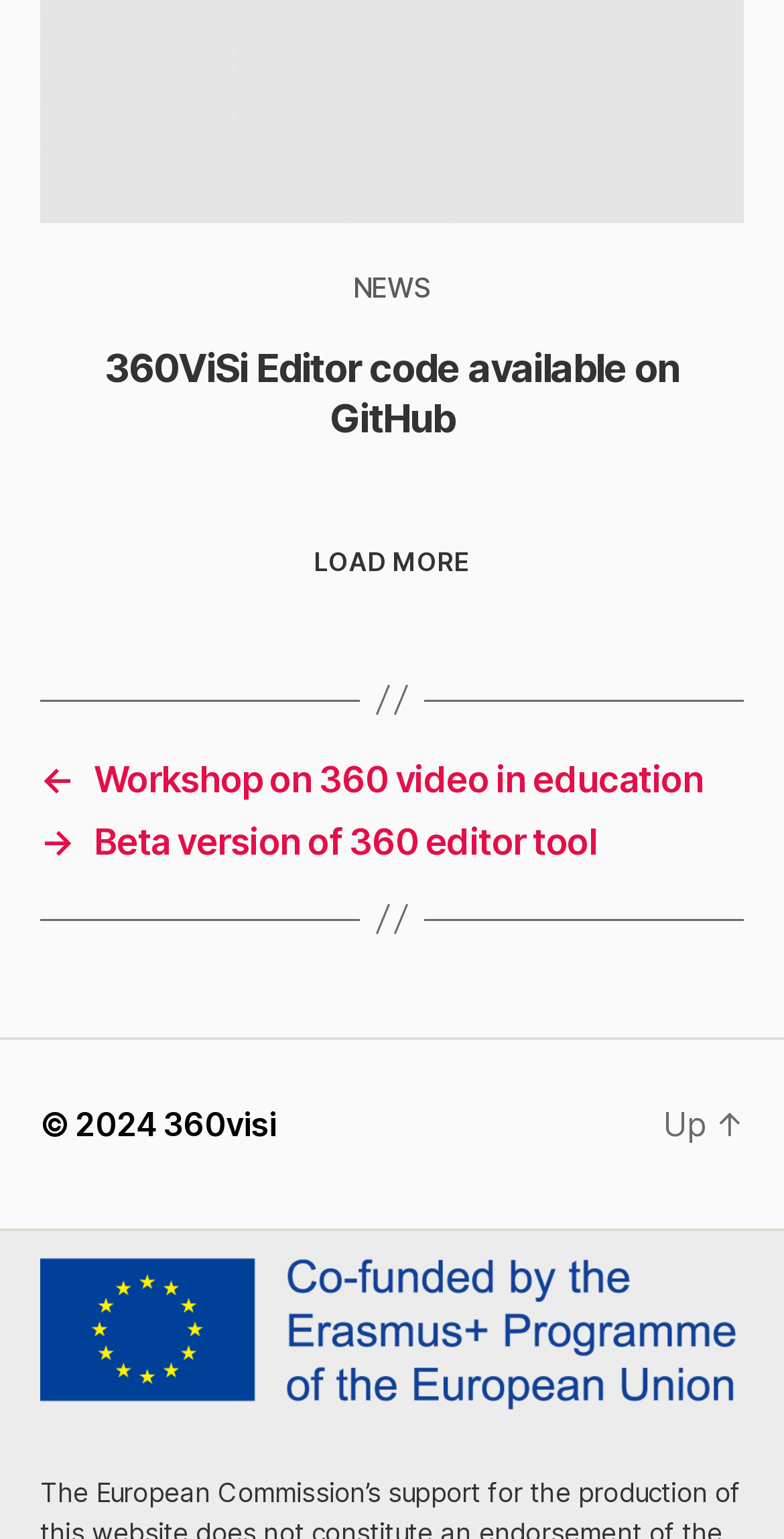Please answer the following question using a single word or phrase: 
How many figures are there on the webpage?

1